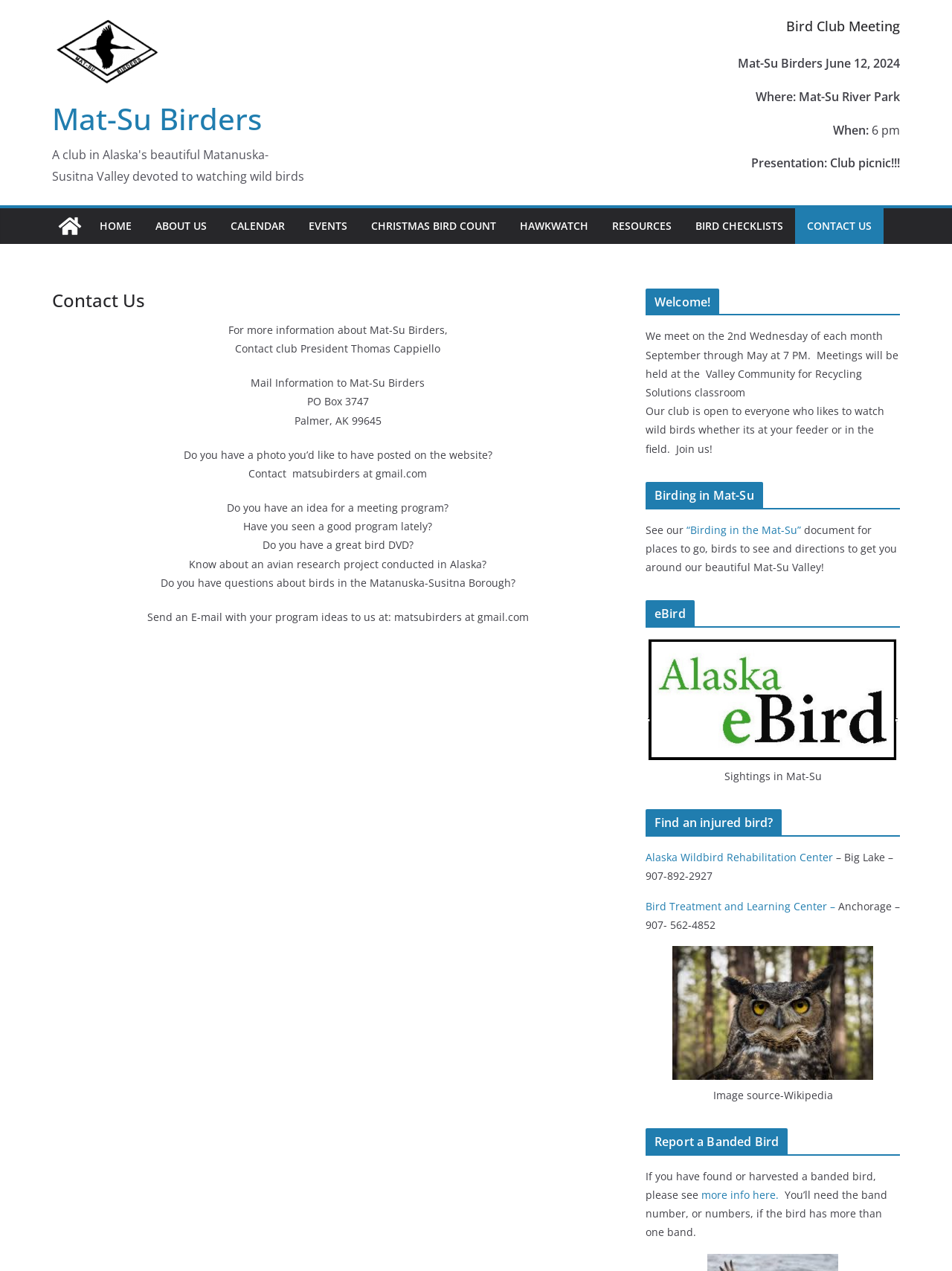Using the elements shown in the image, answer the question comprehensively: Where are the bird club meetings held?

The location of the bird club meetings can be found in the text 'Meetings will be held at the Valley Community for Recycling Solutions classroom' which is located in the section 'Welcome!'.